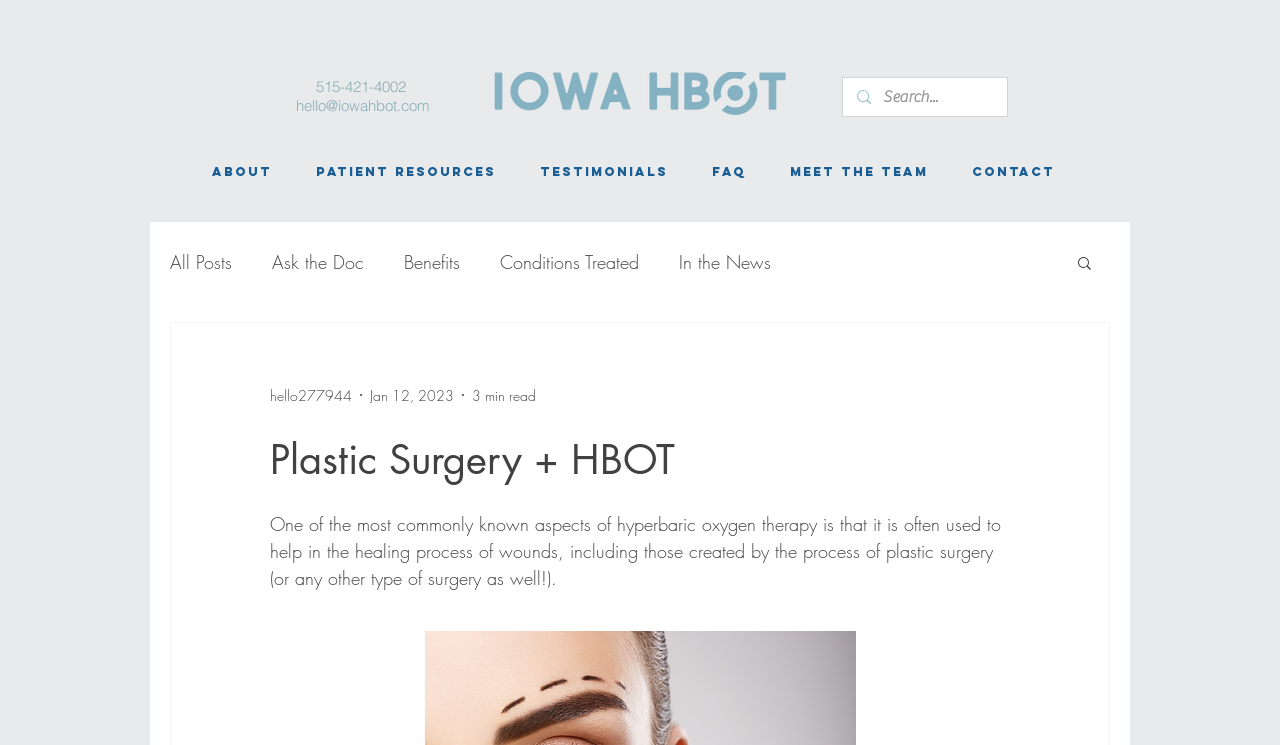Locate the bounding box of the UI element defined by this description: "Conditions Treated". The coordinates should be given as four float numbers between 0 and 1, formatted as [left, top, right, bottom].

[0.391, 0.336, 0.499, 0.368]